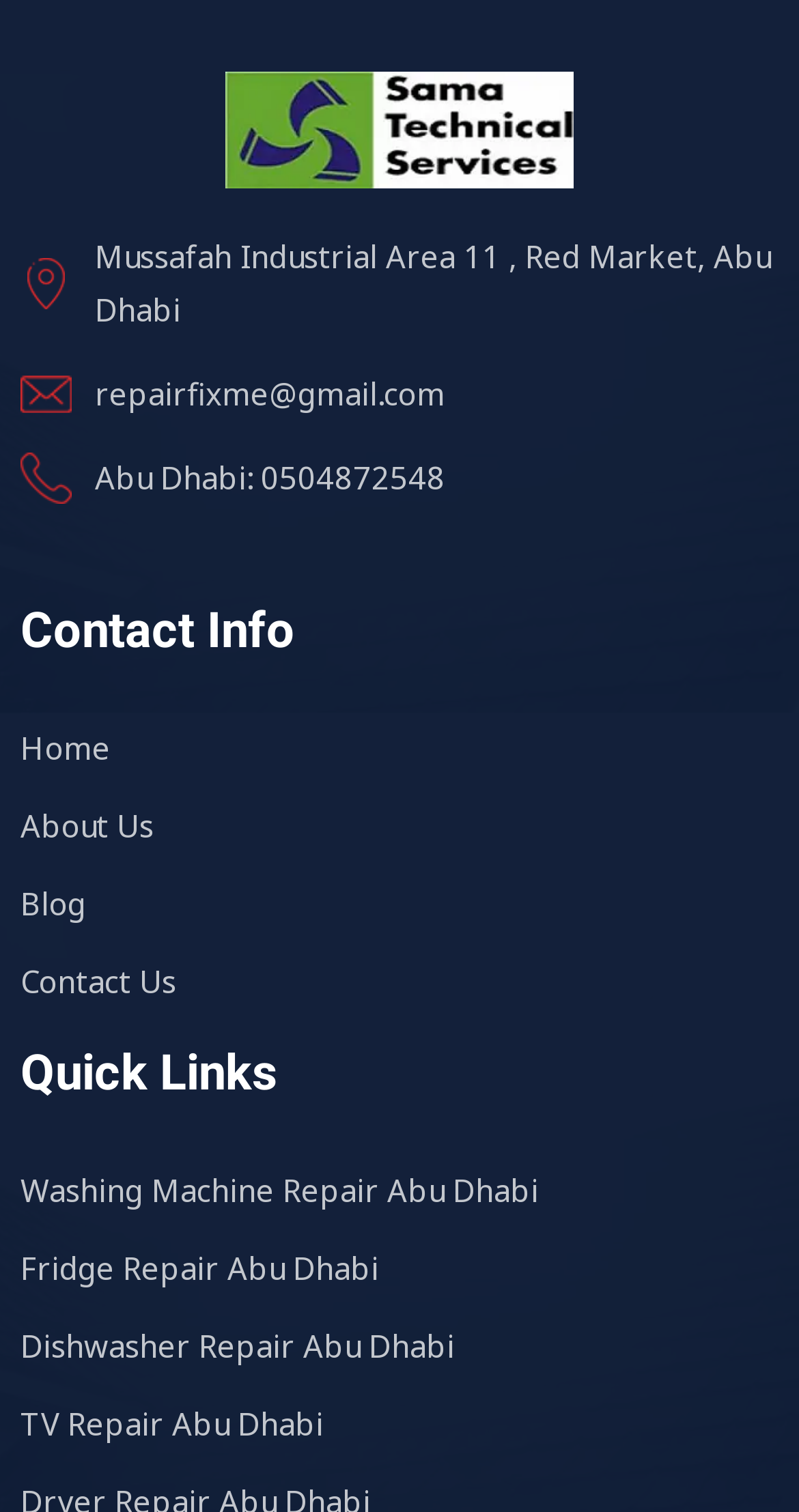Given the description Fridge Repair Abu Dhabi, predict the bounding box coordinates of the UI element. Ensure the coordinates are in the format (top-left x, top-left y, bottom-right x, bottom-right y) and all values are between 0 and 1.

[0.026, 0.821, 0.974, 0.856]